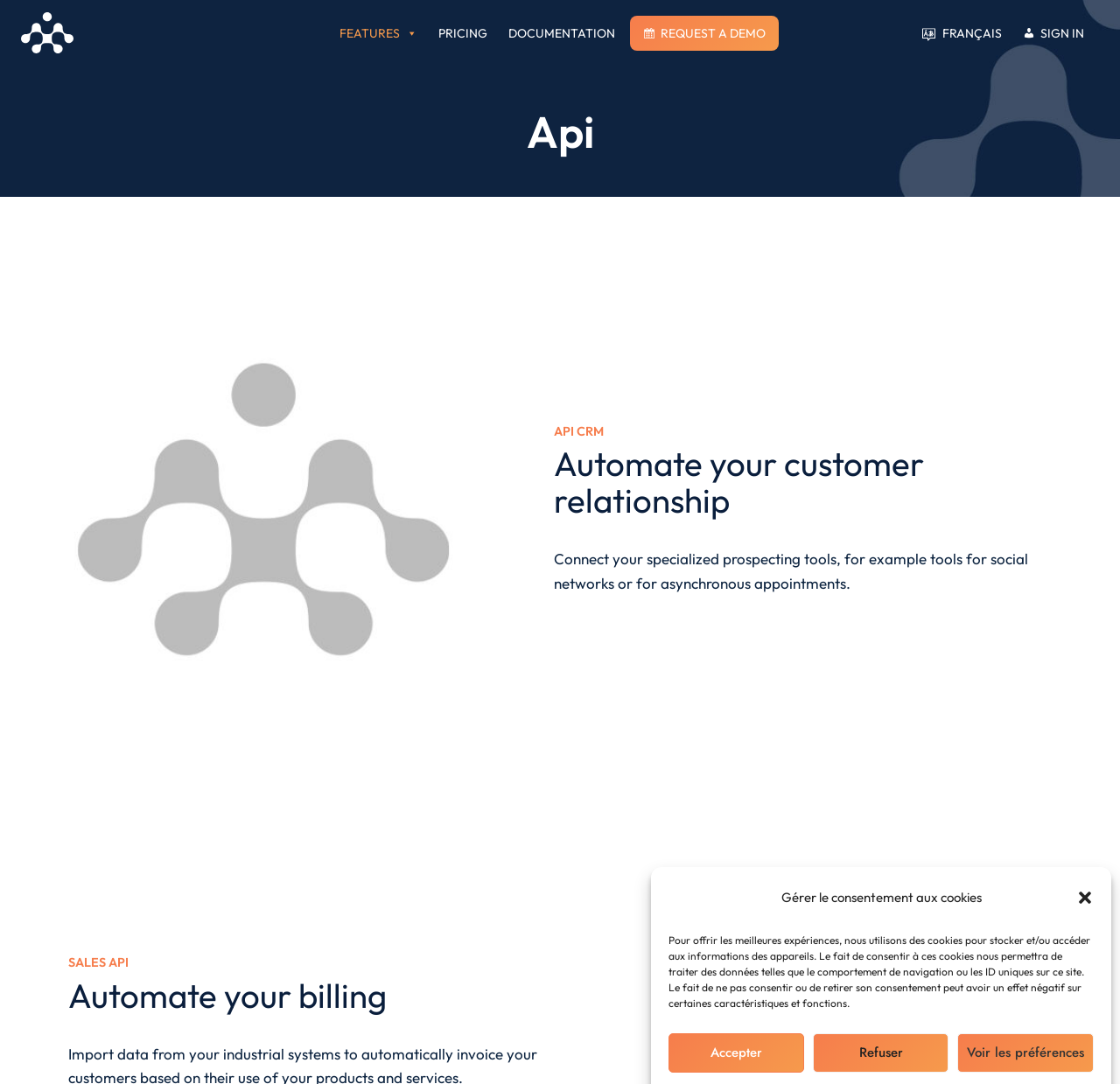Find the bounding box coordinates for the element that must be clicked to complete the instruction: "Contact via email". The coordinates should be four float numbers between 0 and 1, indicated as [left, top, right, bottom].

None